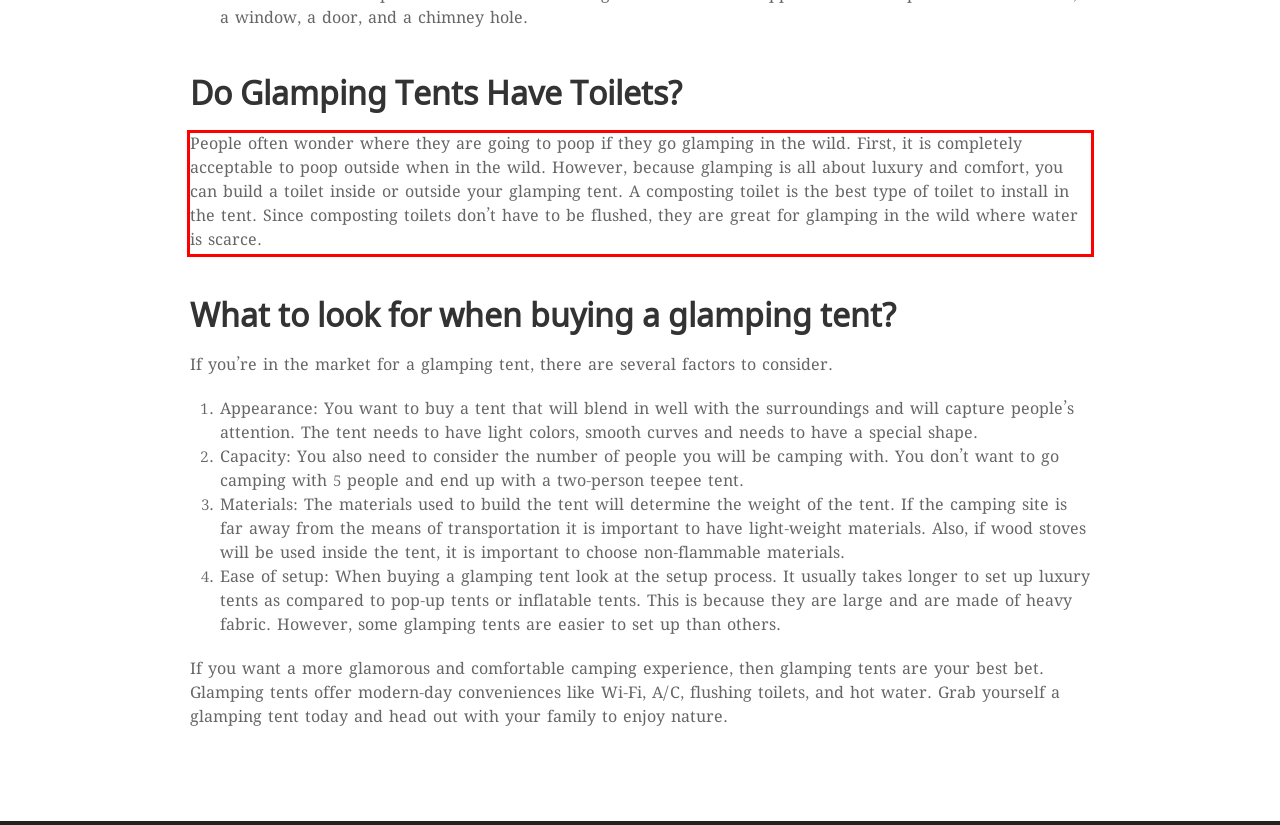Using the provided webpage screenshot, identify and read the text within the red rectangle bounding box.

People often wonder where they are going to poop if they go glamping in the wild. First, it is completely acceptable to poop outside when in the wild. However, because glamping is all about luxury and comfort, you can build a toilet inside or outside your glamping tent. A composting toilet is the best type of toilet to install in the tent. Since composting toilets don’t have to be flushed, they are great for glamping in the wild where water is scarce.